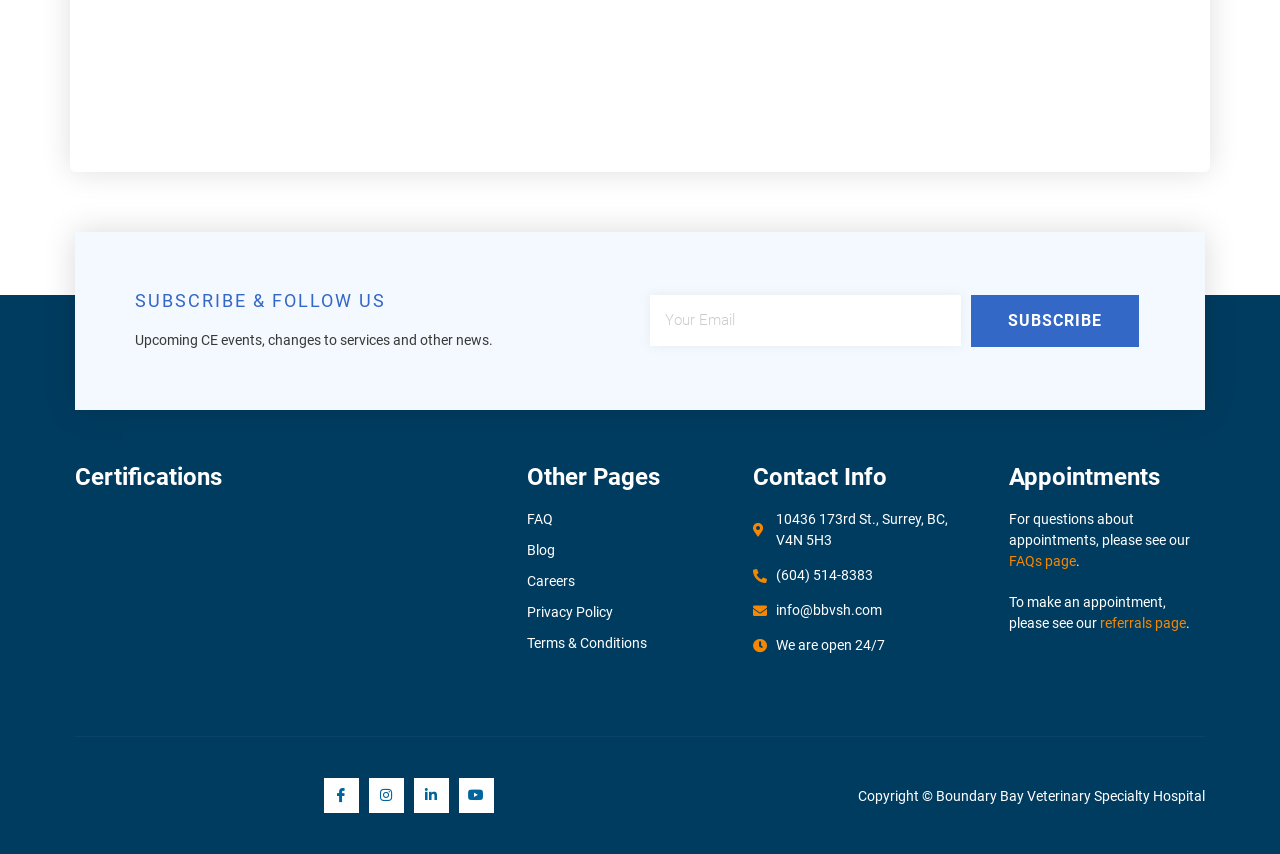Provide a one-word or one-phrase answer to the question:
What is the purpose of the textbox?

To enter email